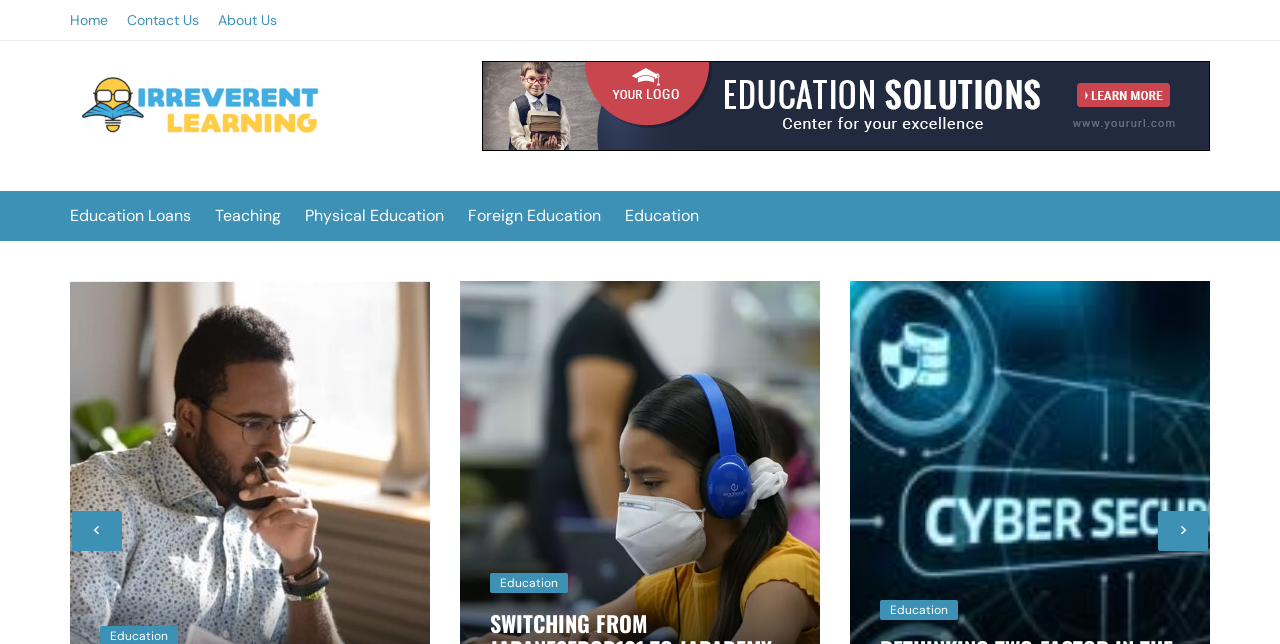Show the bounding box coordinates of the element that should be clicked to complete the task: "read about irreverent learning".

[0.055, 0.103, 0.336, 0.226]